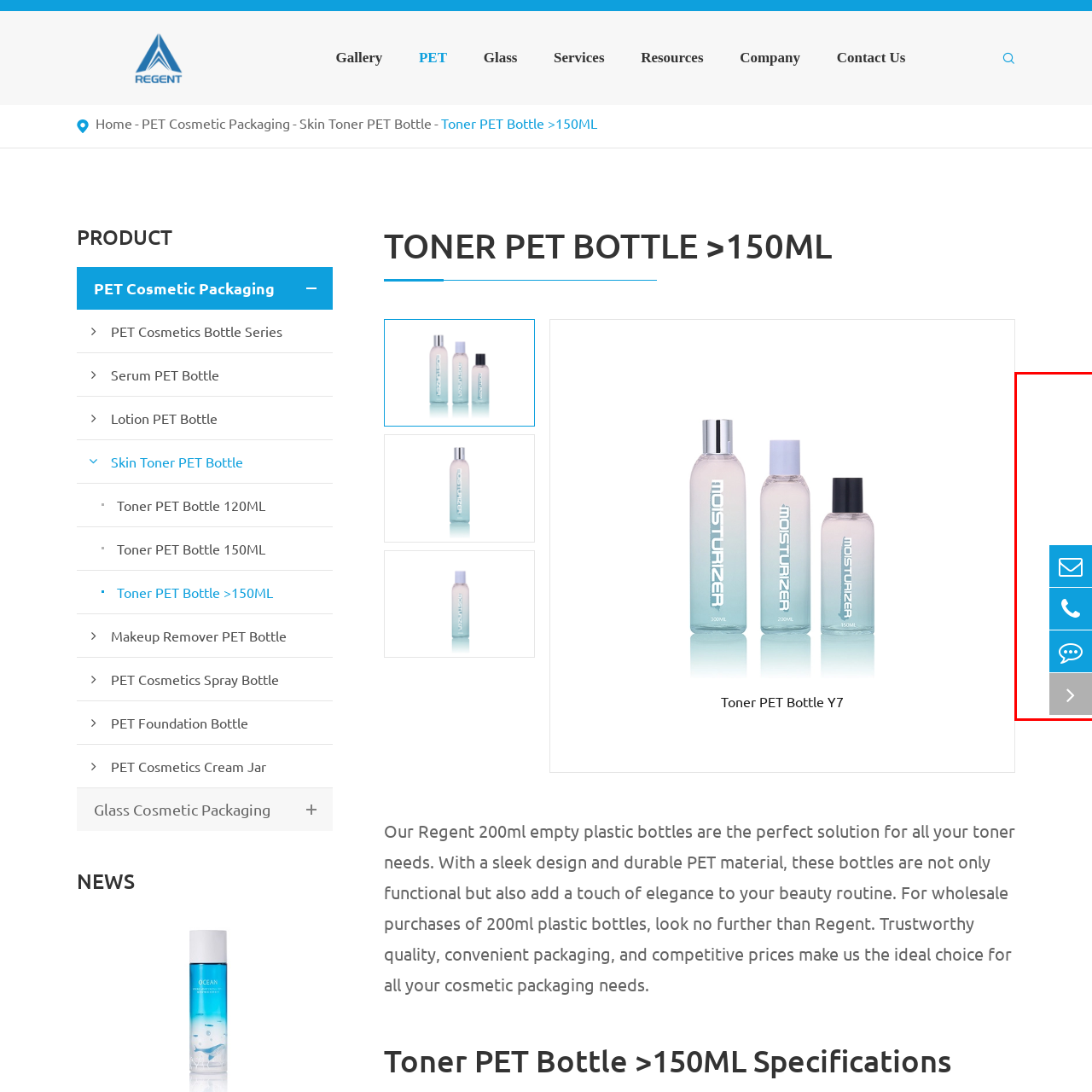Elaborate on the visual details of the image contained within the red boundary.

The image showcases a UI panel prominently featuring various communication icons, designed for user interaction. On the left side, a vibrant blue section holds icons for email, phone, and chat functionalities, indicating ways to connect with the company, GUANGZHOU REGENT PACKAGING CO., LTD. The email icon, represented by an envelope, suggests users can easily send inquiries or messages. Adjacent is the phone icon, emphasizing direct contact via calls. Below, a chat icon reflects the opportunity for real-time communication.

This setup offers users intuitive access to customer support and enhances engagement with the brand, exemplifying a user-friendly design approach that fosters connectivity.